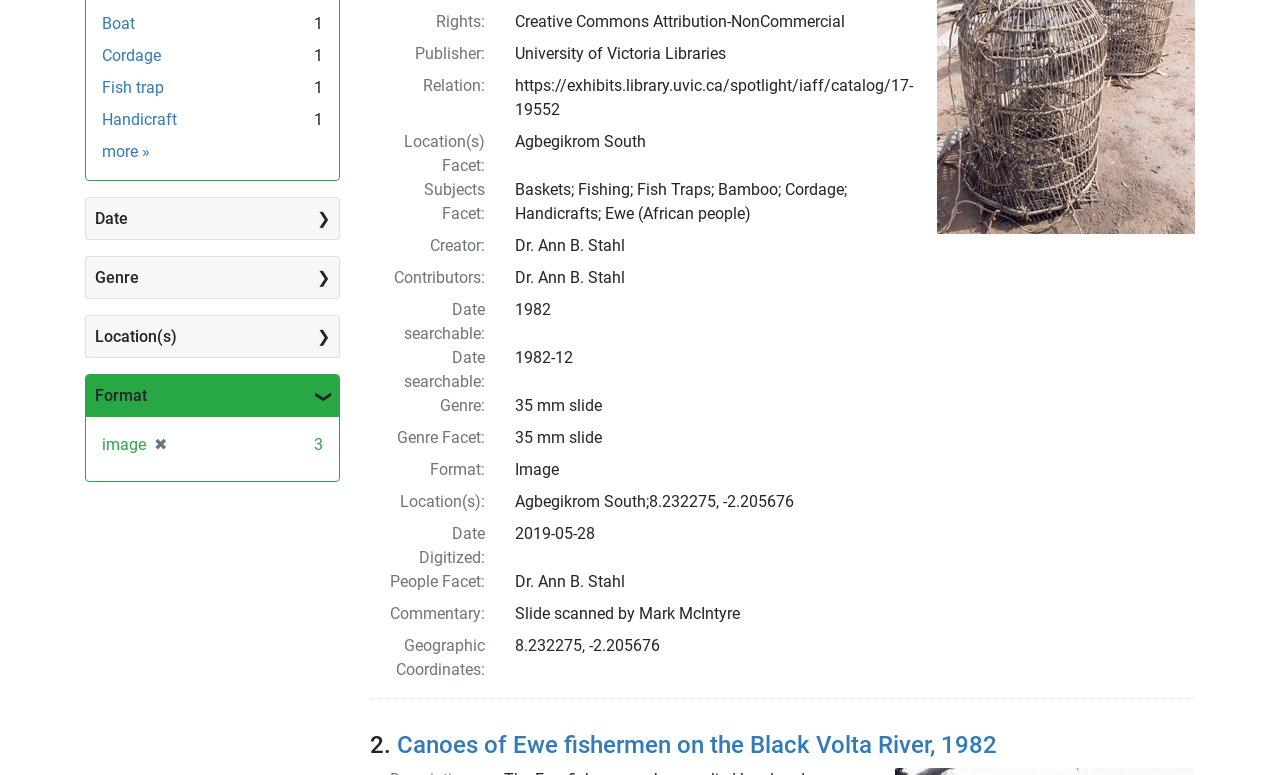Given the following UI element description: "Events", find the bounding box coordinates in the webpage screenshot.

None